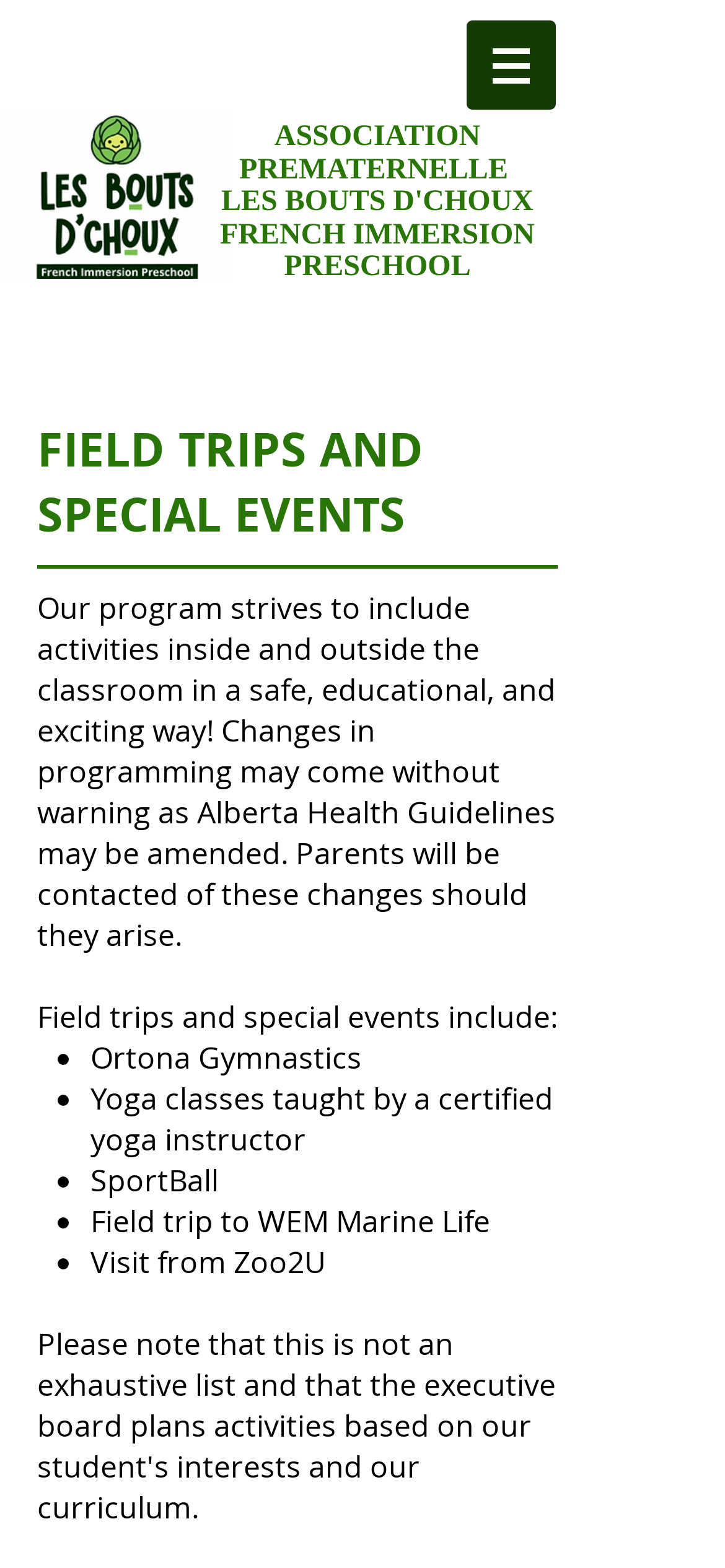What is the purpose of the field trips?
Your answer should be a single word or phrase derived from the screenshot.

Educational and exciting